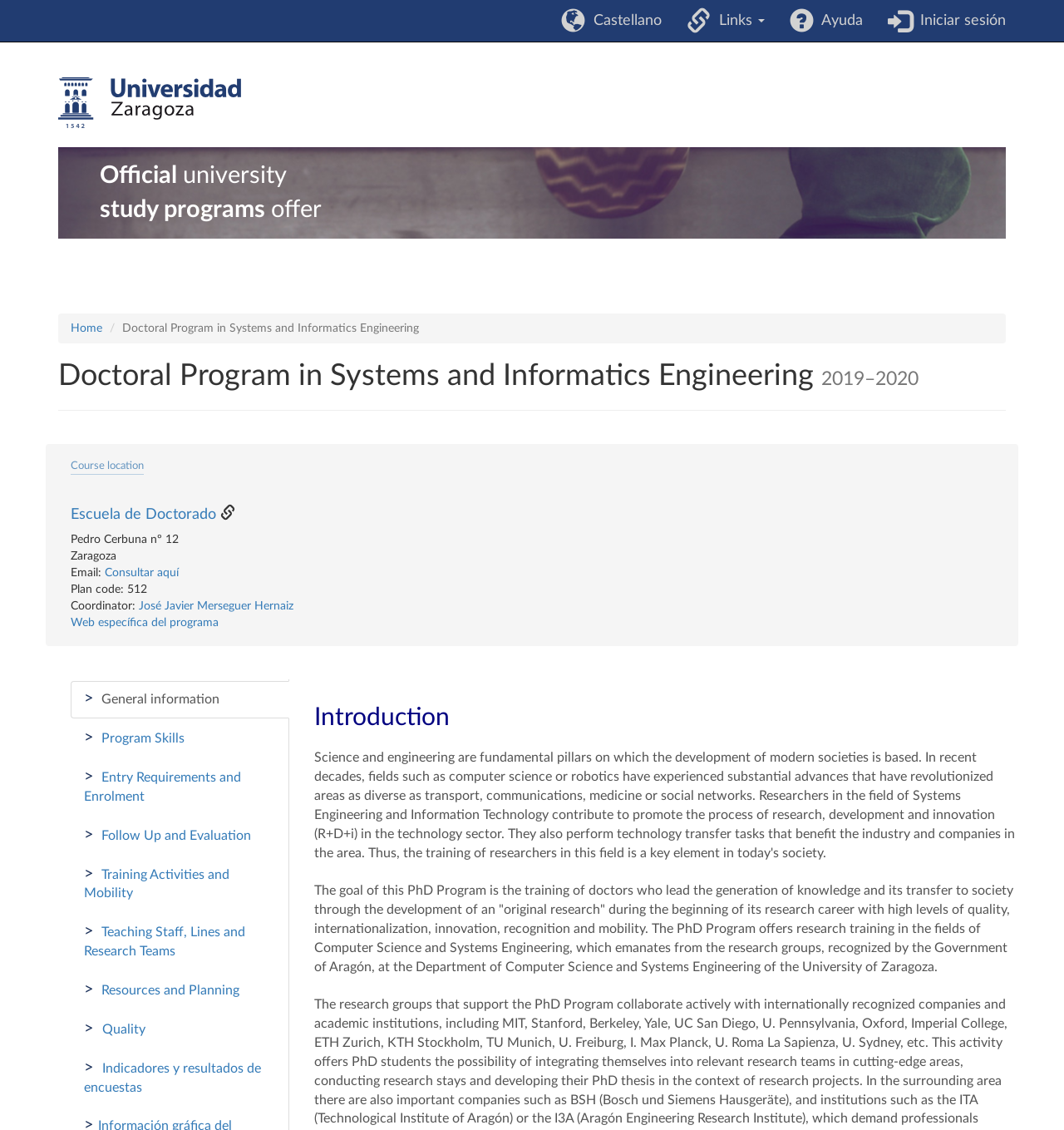Please find the bounding box for the UI component described as follows: "alt="Get Firefox!" title="Get Firefox!"".

None